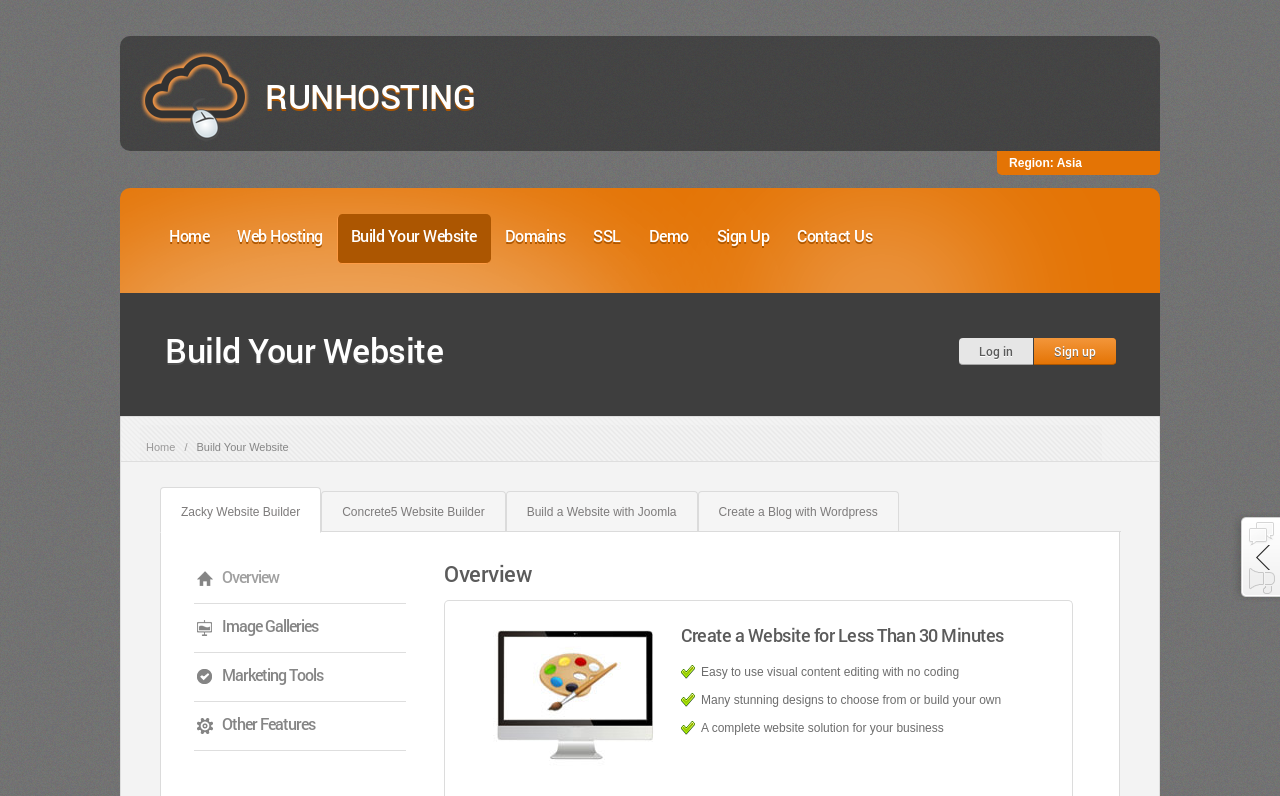Could you specify the bounding box coordinates for the clickable section to complete the following instruction: "Explore the 'Build Your Website' section"?

[0.129, 0.411, 0.485, 0.467]